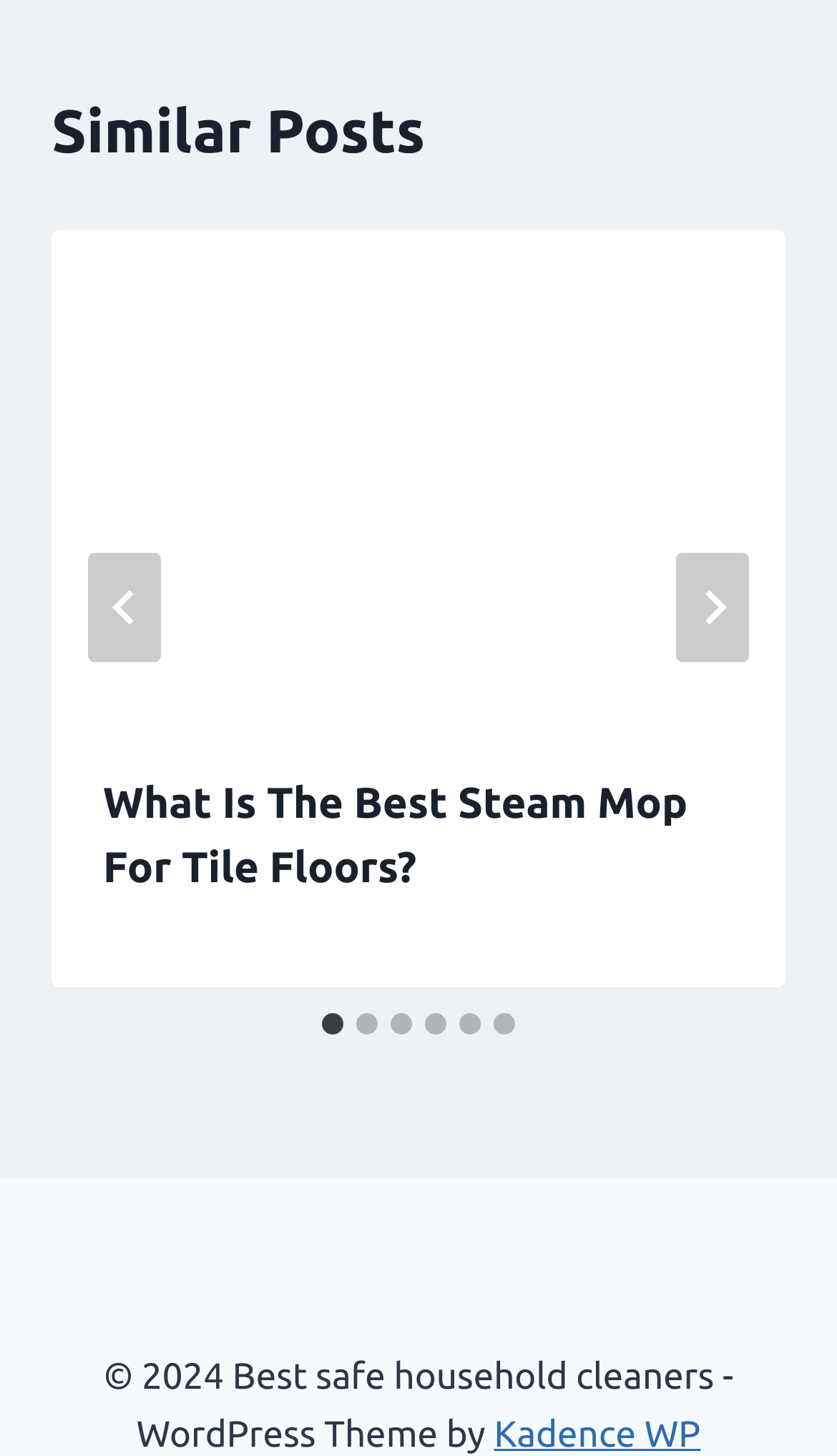What is the purpose of the 'Go to last slide' button?
Please provide a single word or phrase answer based on the image.

To navigate to the last slide